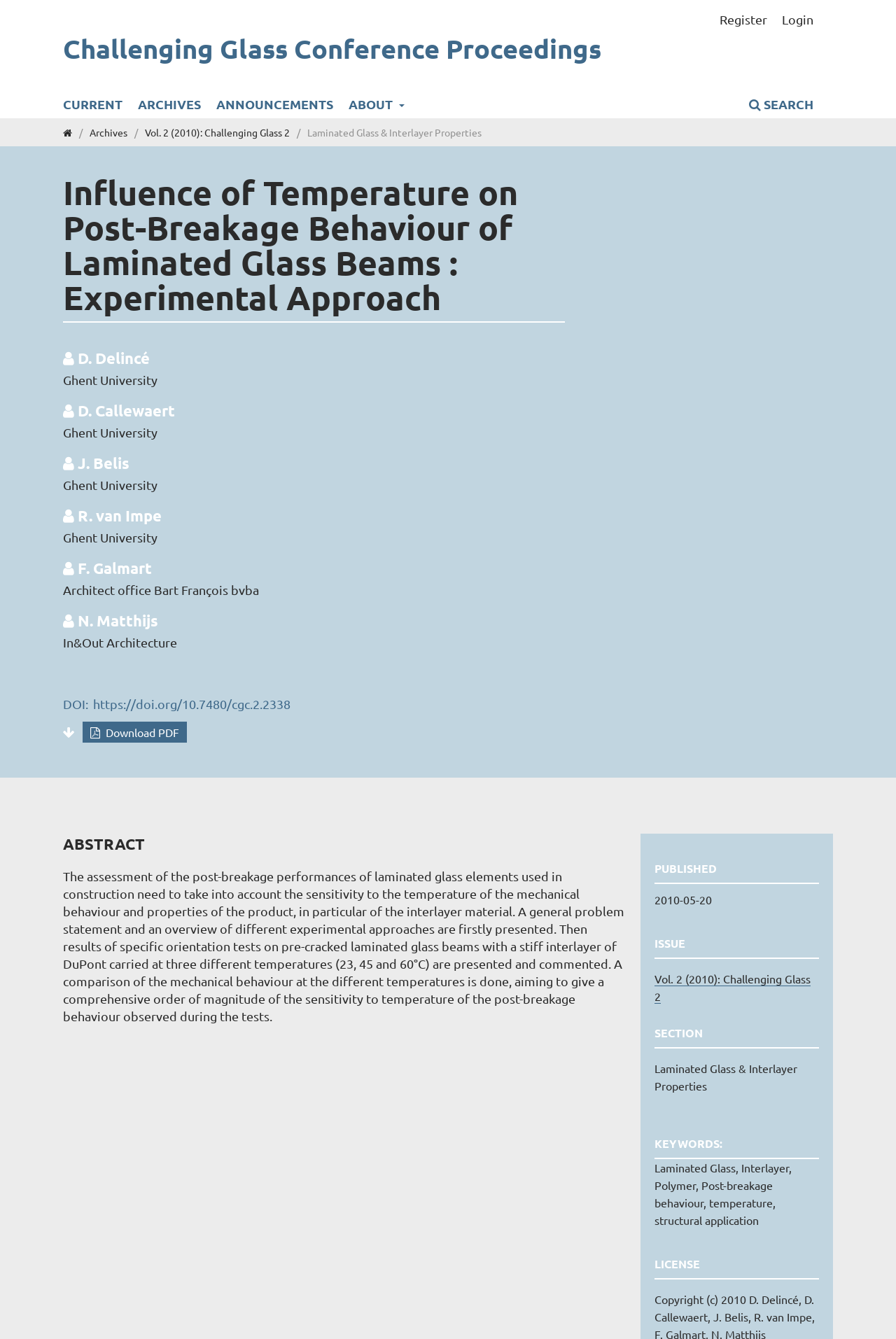Point out the bounding box coordinates of the section to click in order to follow this instruction: "Register for an account".

[0.803, 0.004, 0.856, 0.025]